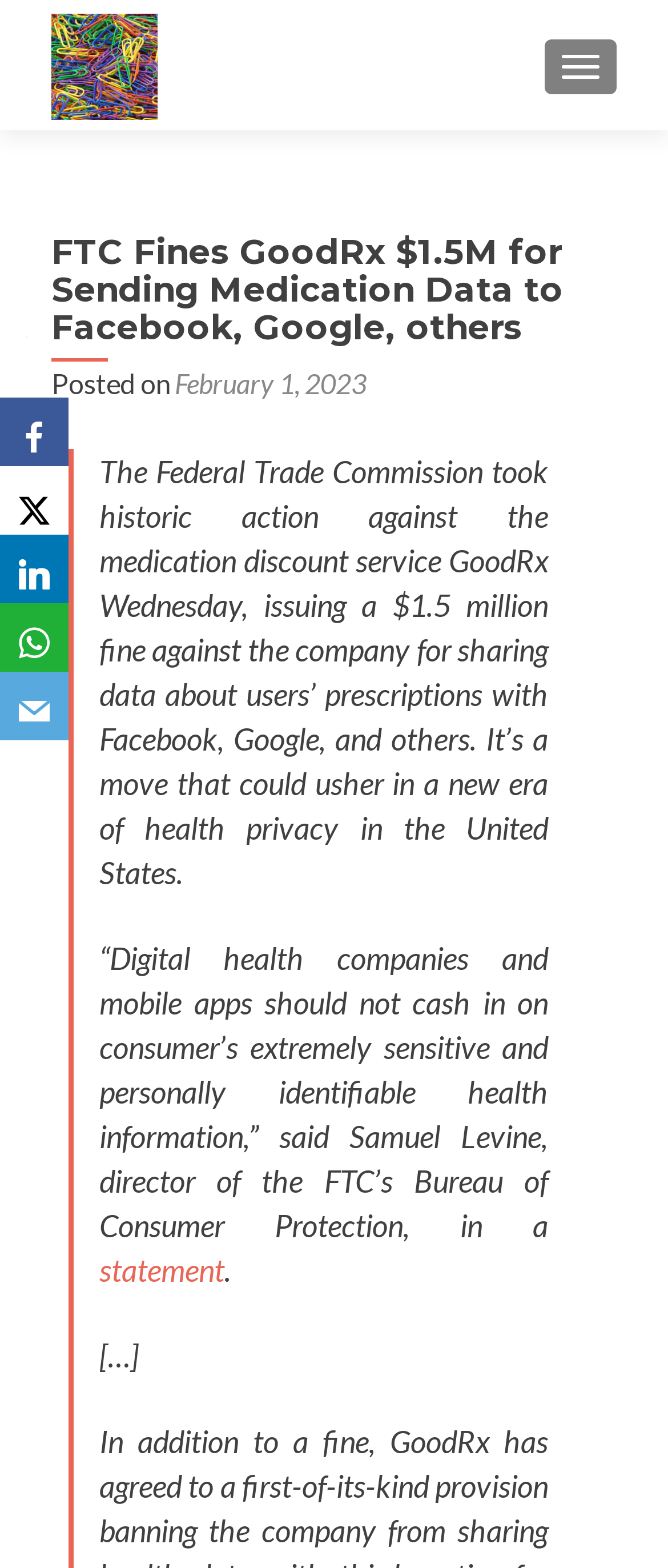Given the webpage screenshot, identify the bounding box of the UI element that matches this description: "February 1, 2023".

[0.262, 0.234, 0.549, 0.255]